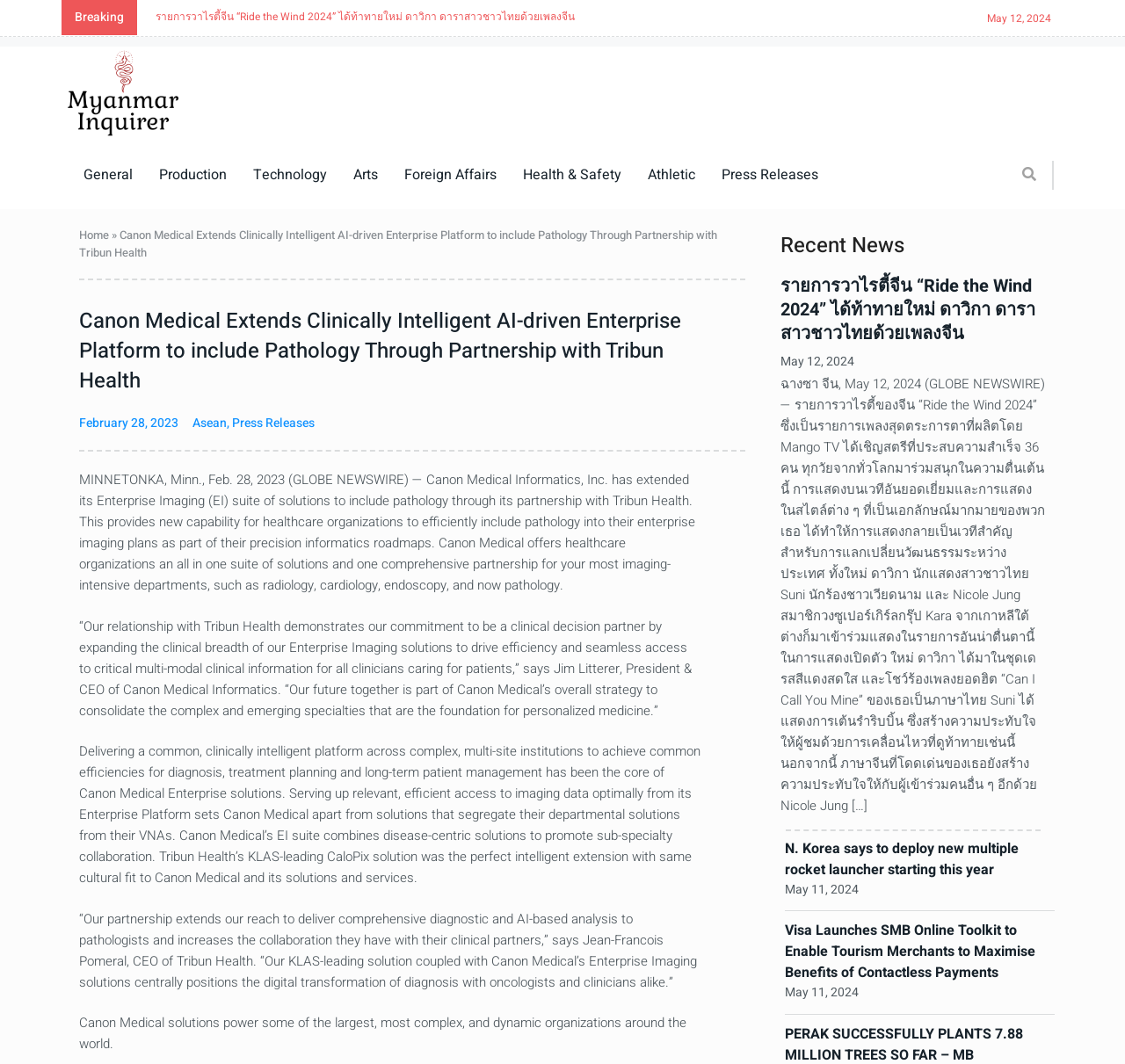Locate and provide the bounding box coordinates for the HTML element that matches this description: "Press Releases".

[0.206, 0.389, 0.28, 0.406]